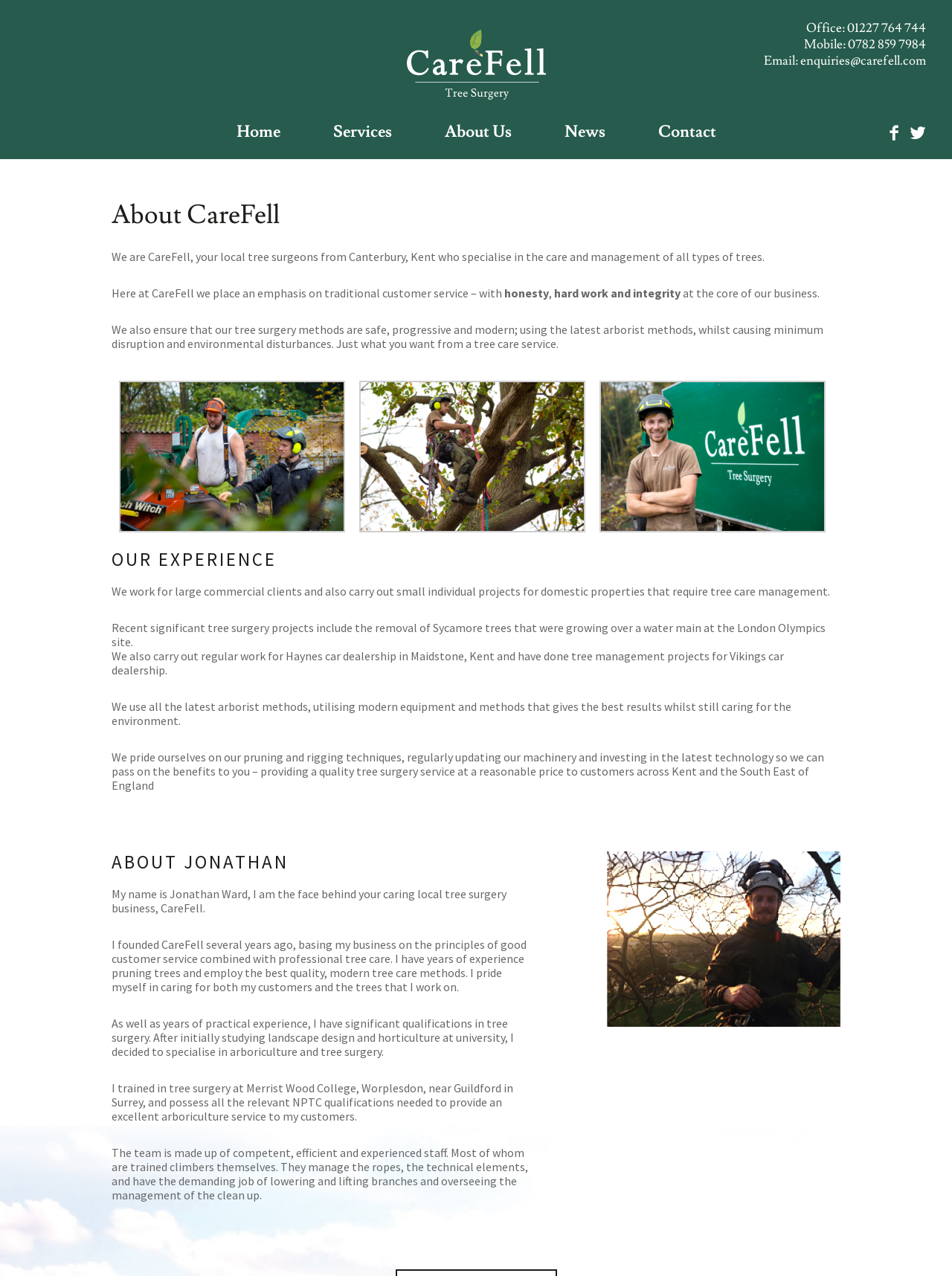Based on what you see in the screenshot, provide a thorough answer to this question: How many social media links are there?

There are two social media links, 'Facebook' and 'Twitter', located at the top right corner of the webpage.